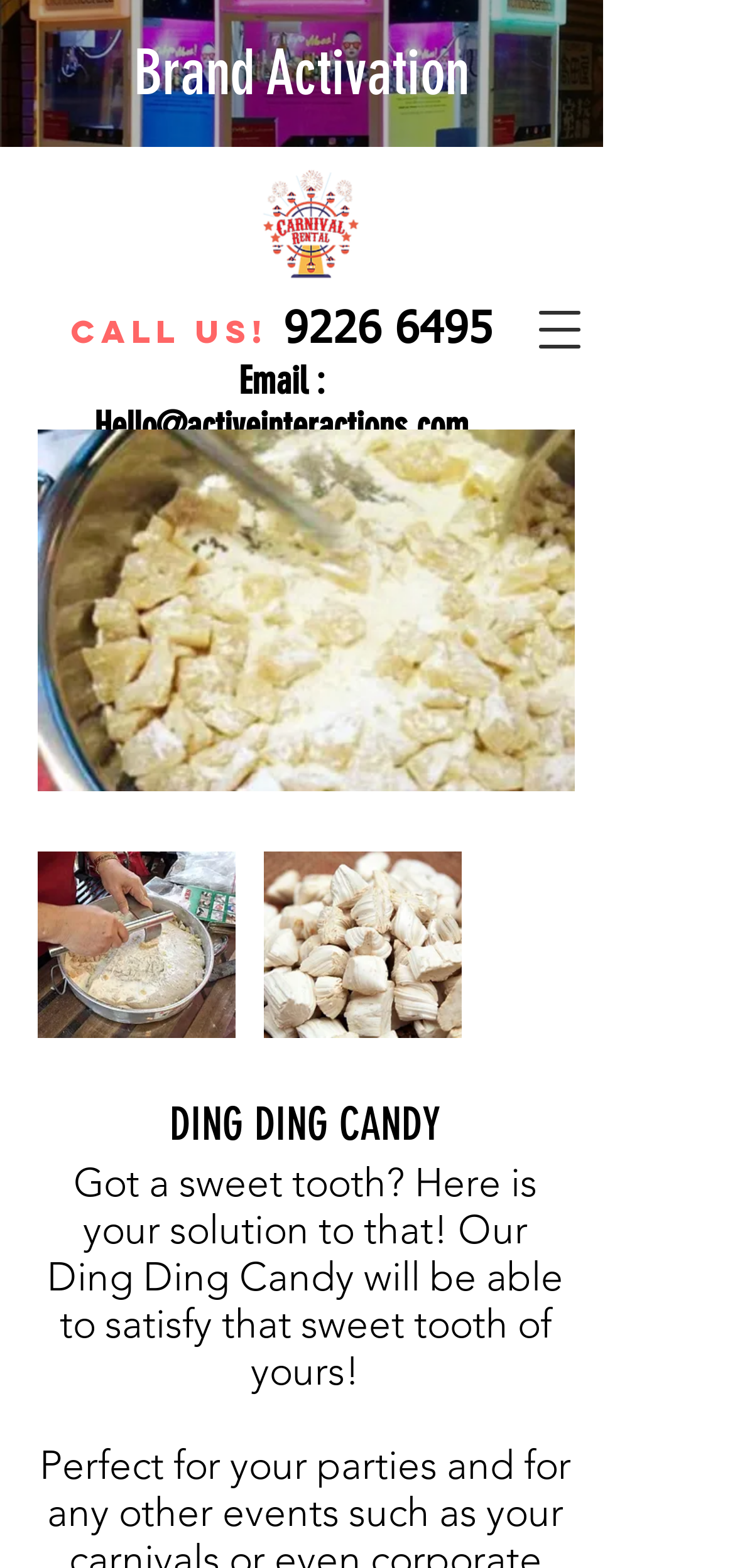Respond with a single word or phrase to the following question: What is the phone number to call for carnival rental?

9226 6495